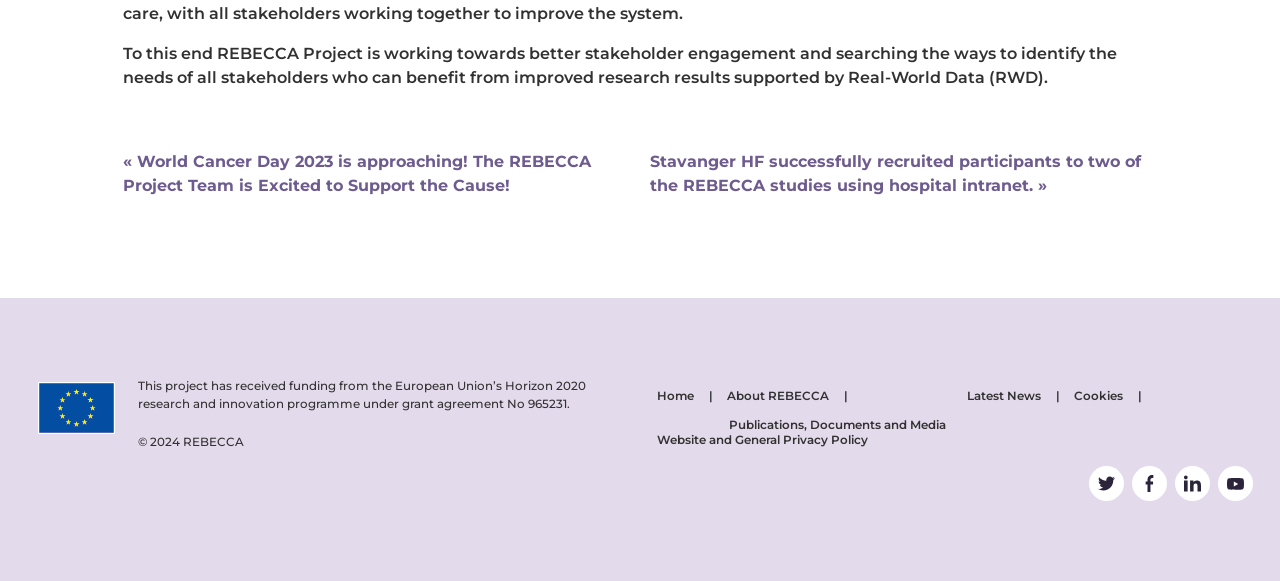Please locate the bounding box coordinates for the element that should be clicked to achieve the following instruction: "Follow REBECCA on Twitter". Ensure the coordinates are given as four float numbers between 0 and 1, i.e., [left, top, right, bottom].

[0.851, 0.802, 0.878, 0.862]